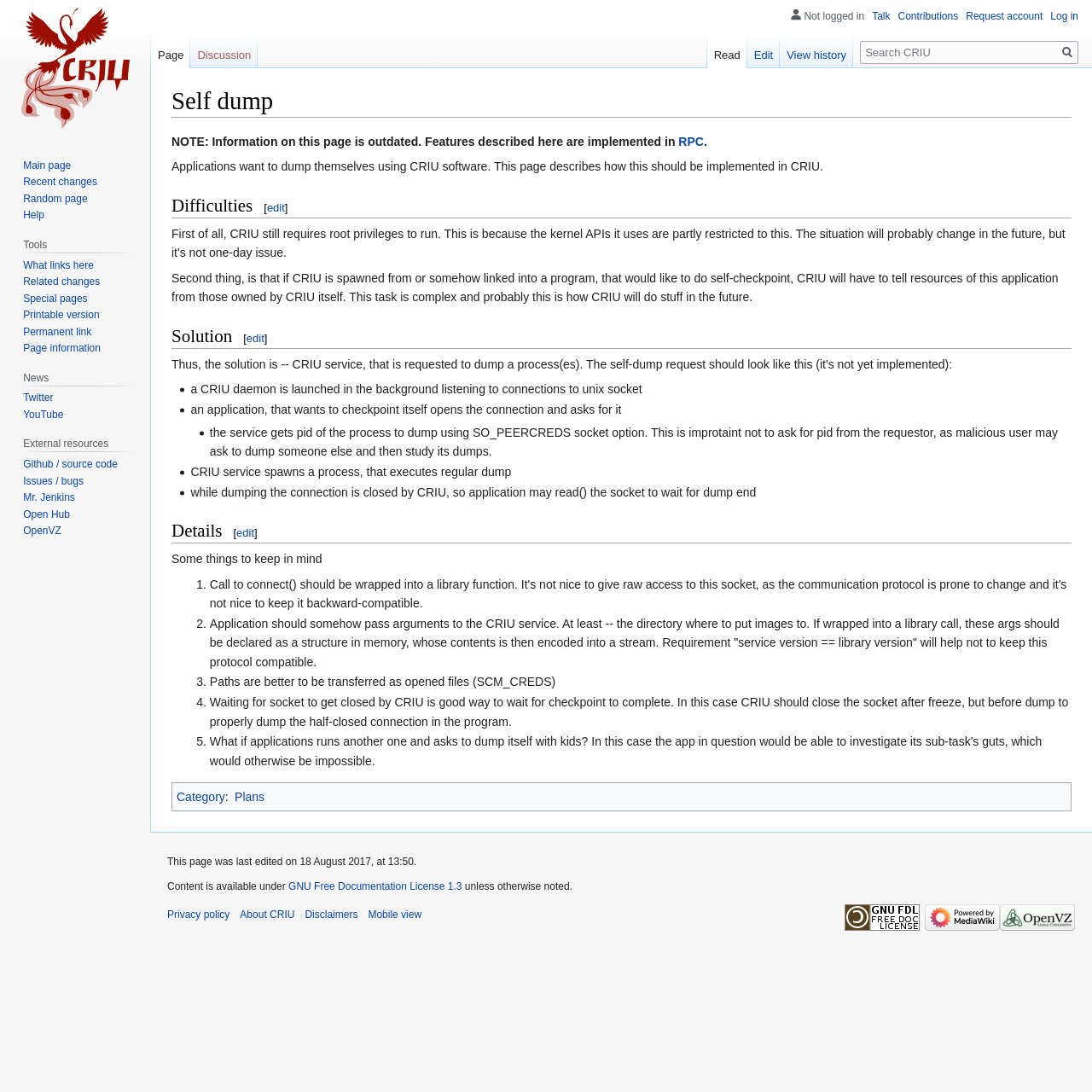How does the CRIU service get the pid of the process to dump?
Please provide a comprehensive answer based on the visual information in the image.

The webpage explains that the CRIU service gets the pid of the process to dump using the SO_PEERCREDS socket option. This is important to prevent malicious users from asking to dump someone else's process.